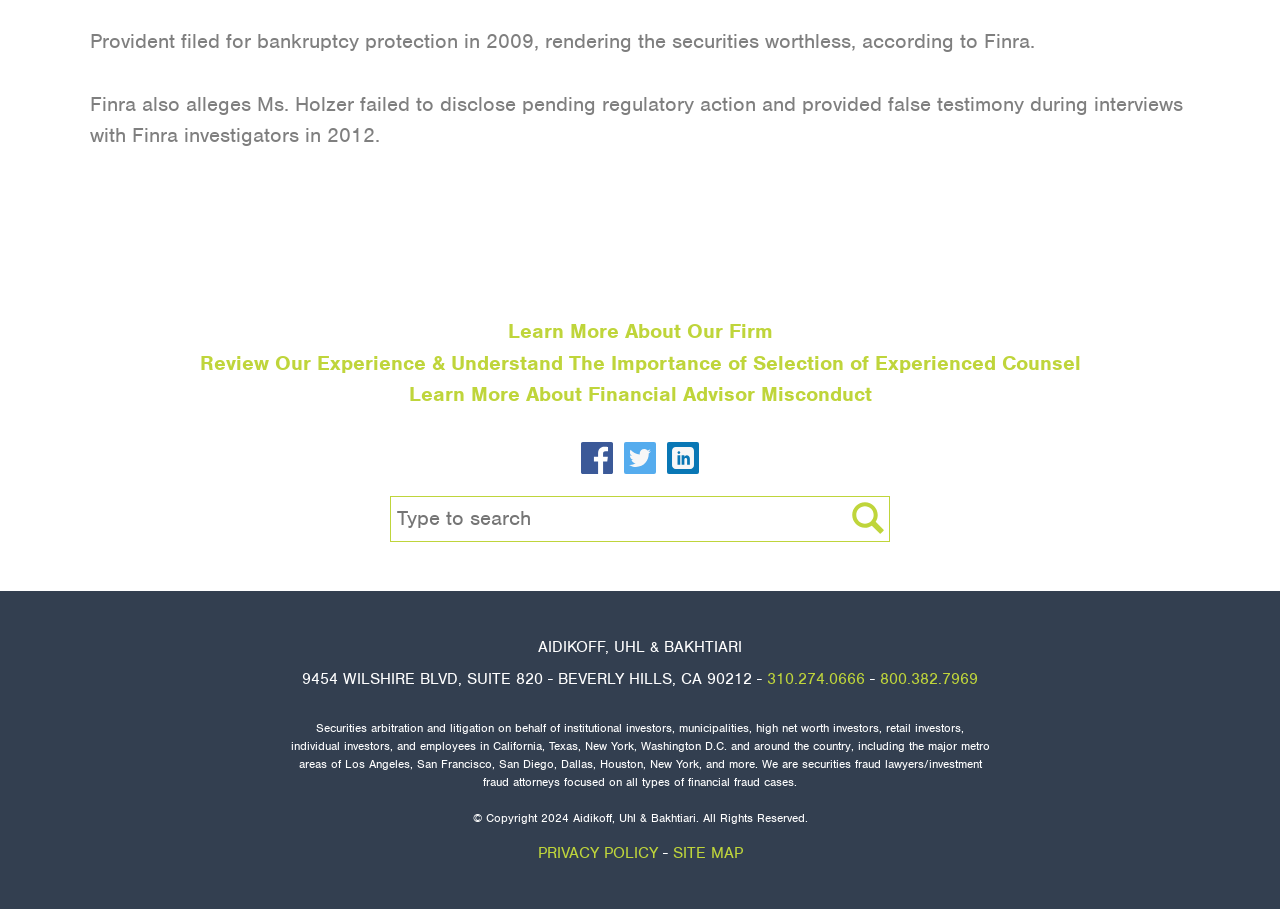Please locate the bounding box coordinates of the element that should be clicked to complete the given instruction: "Contact the firm via phone".

[0.599, 0.736, 0.676, 0.758]